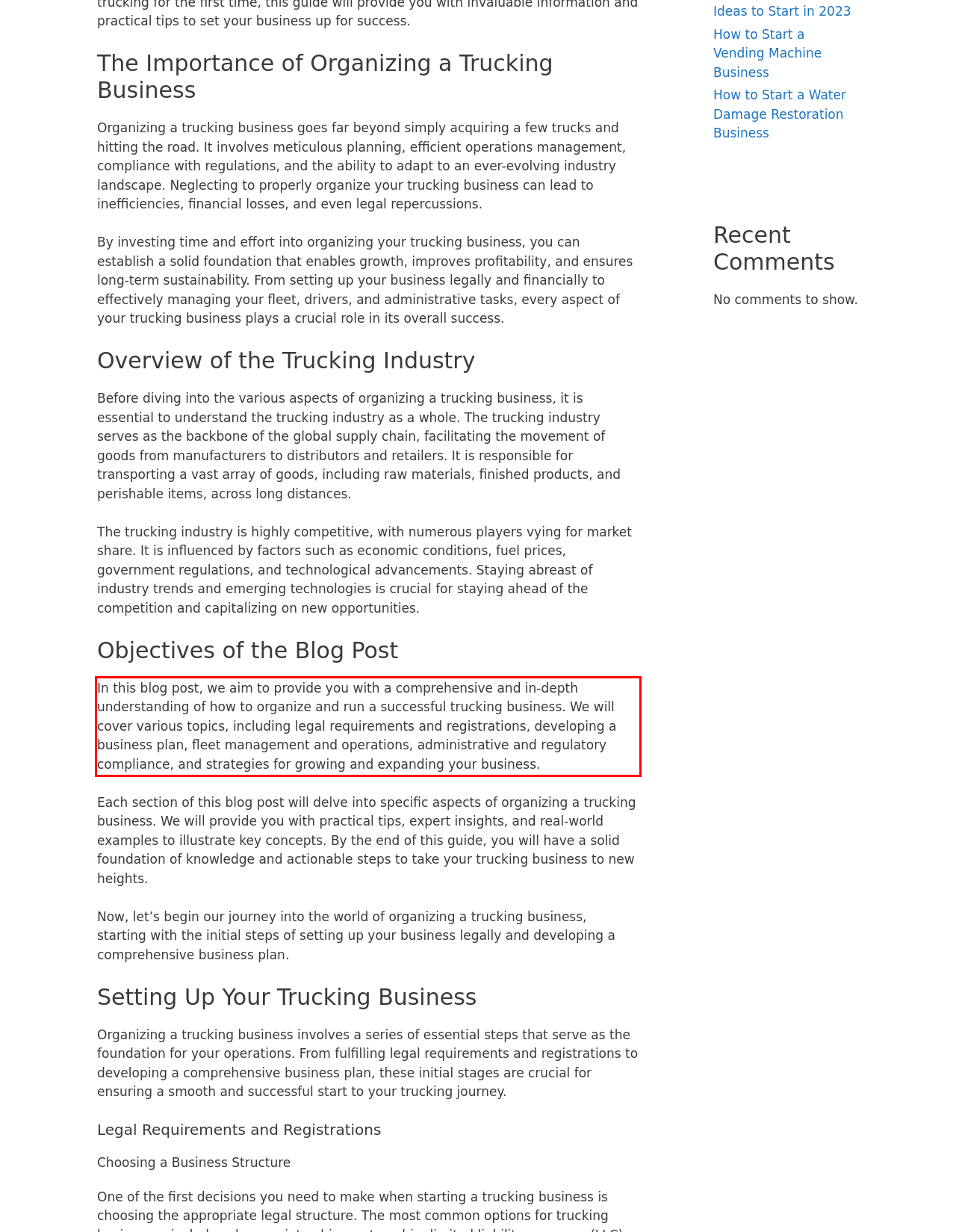There is a screenshot of a webpage with a red bounding box around a UI element. Please use OCR to extract the text within the red bounding box.

In this blog post, we aim to provide you with a comprehensive and in-depth understanding of how to organize and run a successful trucking business. We will cover various topics, including legal requirements and registrations, developing a business plan, fleet management and operations, administrative and regulatory compliance, and strategies for growing and expanding your business.